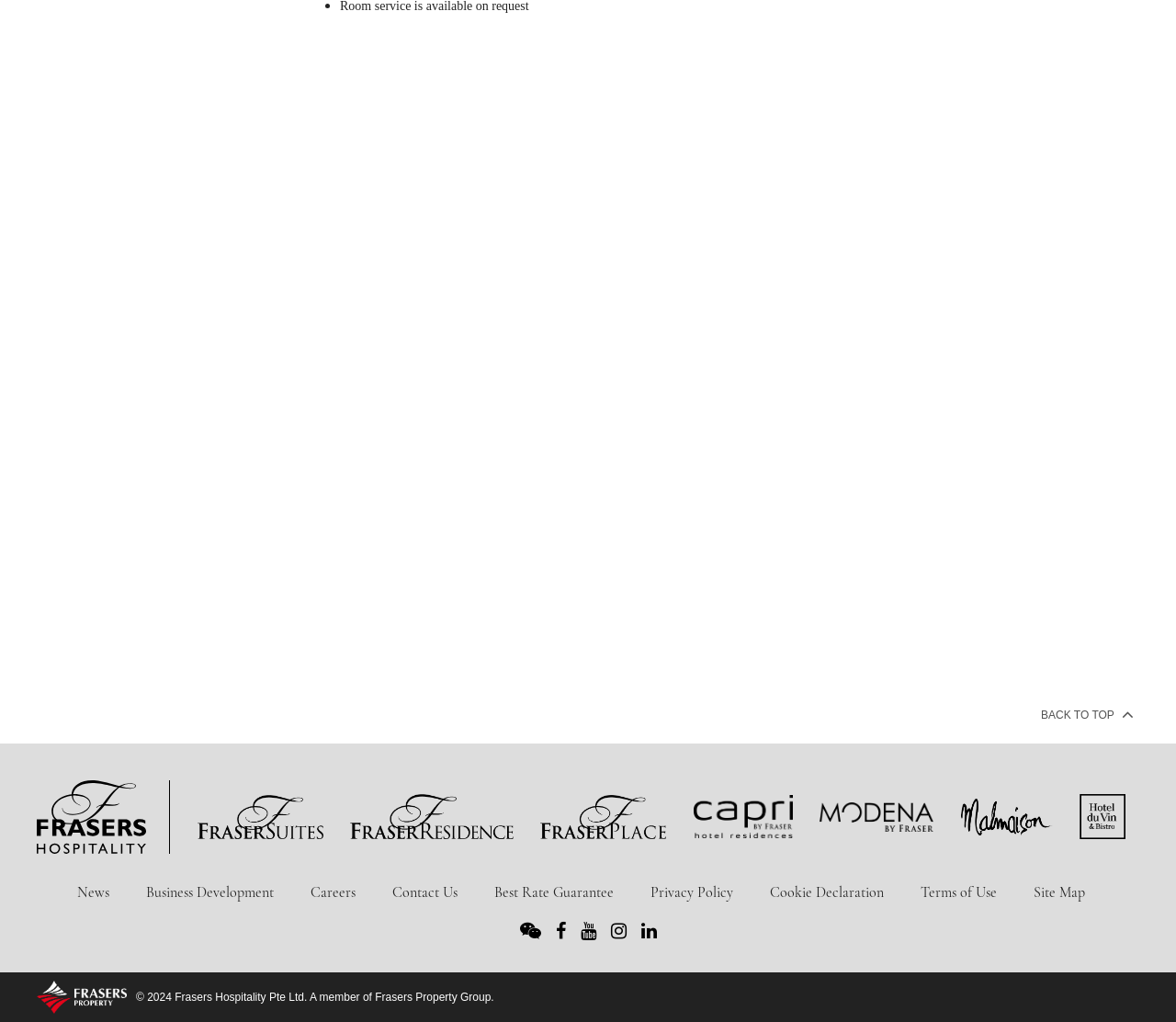Identify the bounding box coordinates of the clickable region required to complete the instruction: "Go to previous slide". The coordinates should be given as four float numbers within the range of 0 and 1, i.e., [left, top, right, bottom].

[0.039, 0.308, 0.117, 0.725]